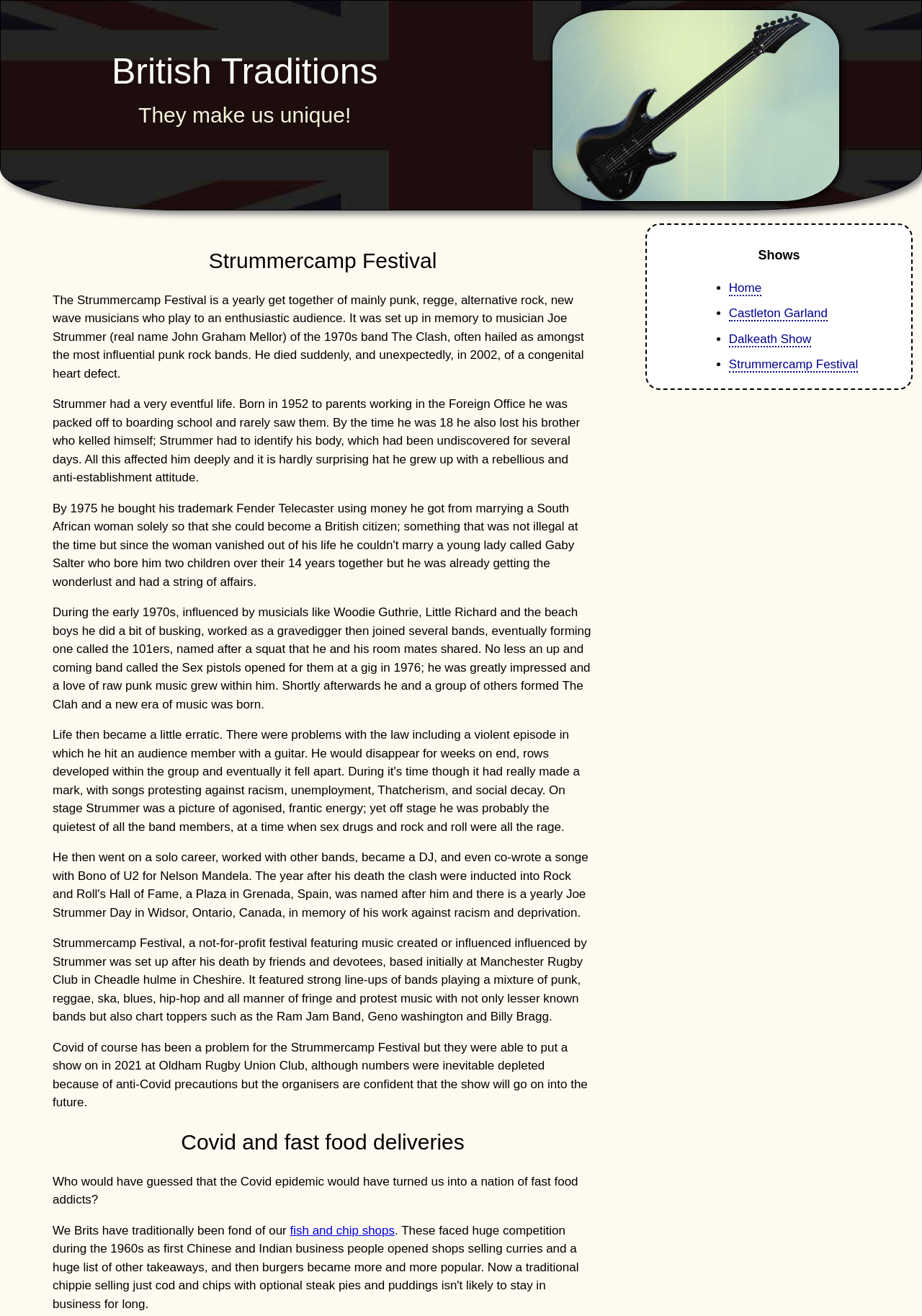Carefully observe the image and respond to the question with a detailed answer:
What type of music is played at the festival?

The type of music played at the festival can be found in the StaticText element which describes the festival as a 'yearly get together of mainly punk, reggae, alternative rock, new wave musicians'. This indicates that the festival features a variety of music genres.